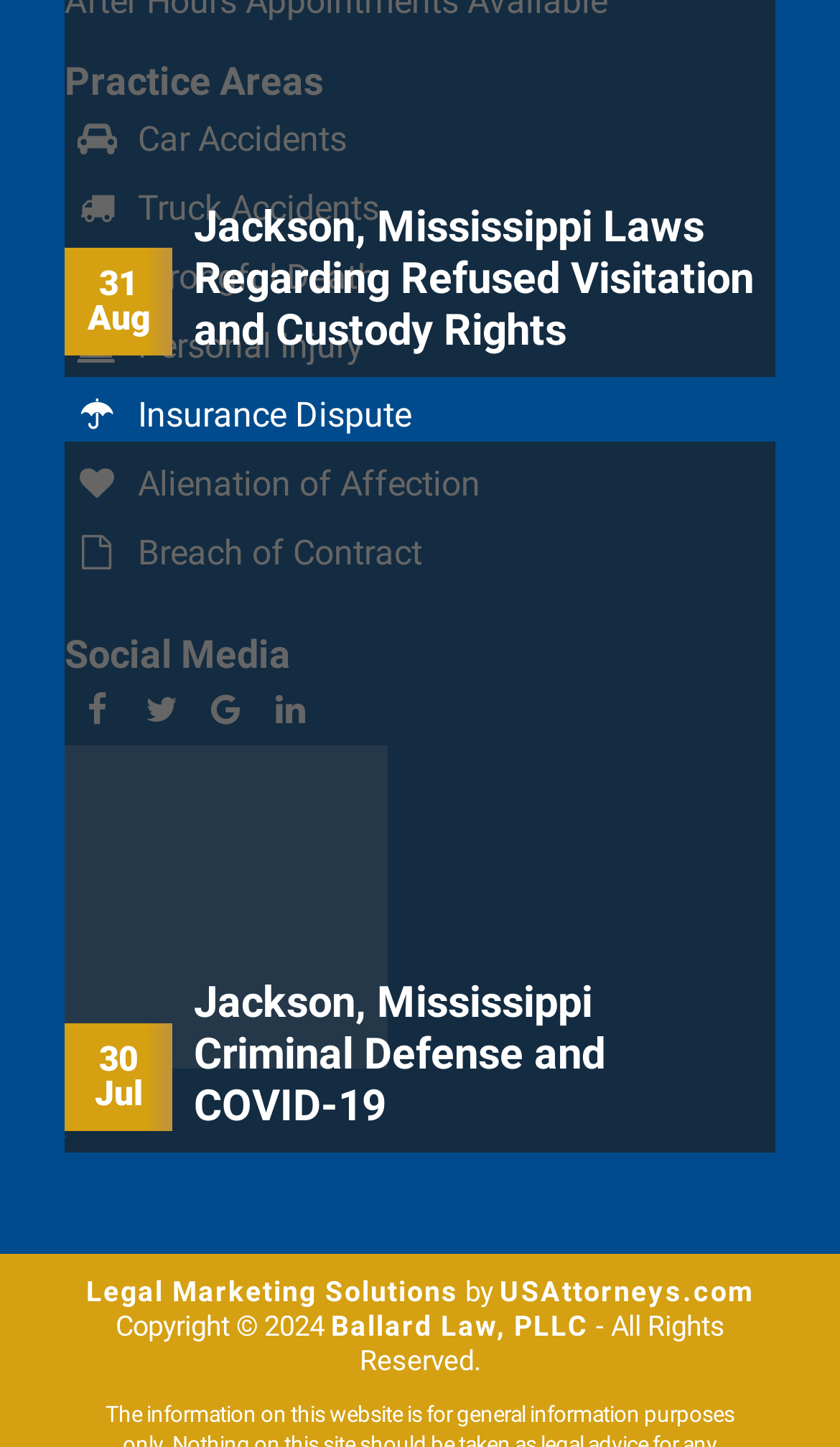Please find the bounding box coordinates of the element that you should click to achieve the following instruction: "Visit USAttorneys.com". The coordinates should be presented as four float numbers between 0 and 1: [left, top, right, bottom].

[0.595, 0.882, 0.897, 0.904]